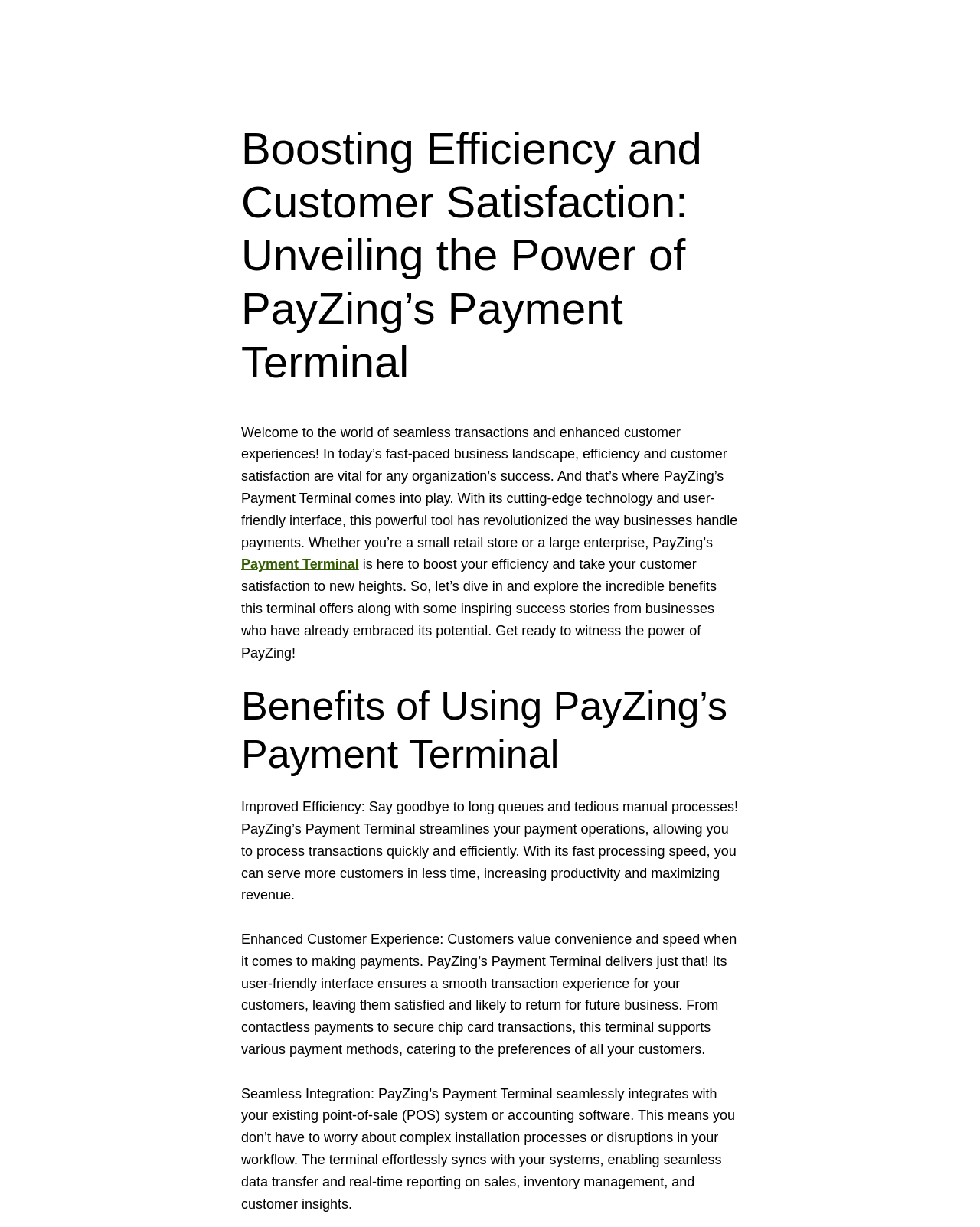What is PayZing’s Payment Terminal used for?
Look at the image and respond with a one-word or short phrase answer.

Boosting efficiency and customer satisfaction